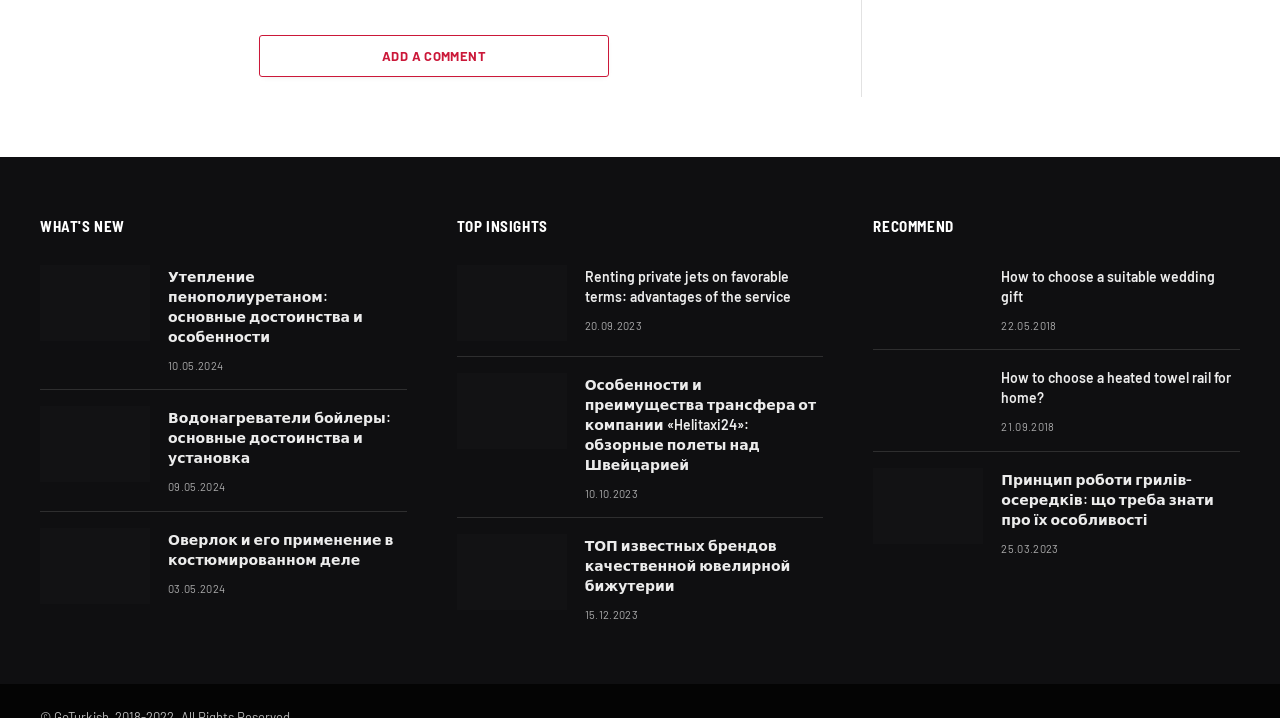Determine the bounding box coordinates for the UI element matching this description: "Next Post →".

None